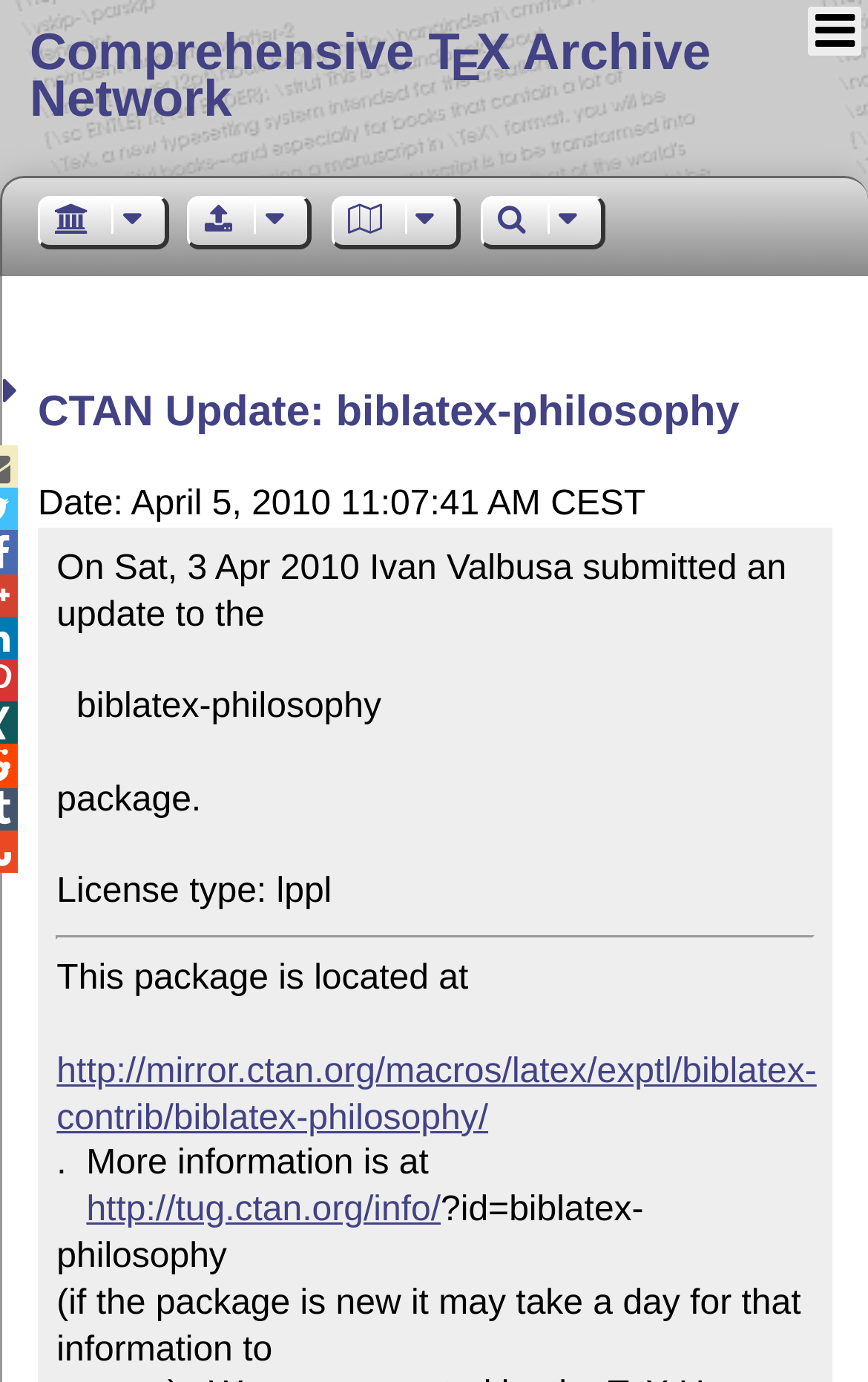Calculate the bounding box coordinates of the UI element given the description: "Cover".

[0.044, 0.143, 0.195, 0.18]